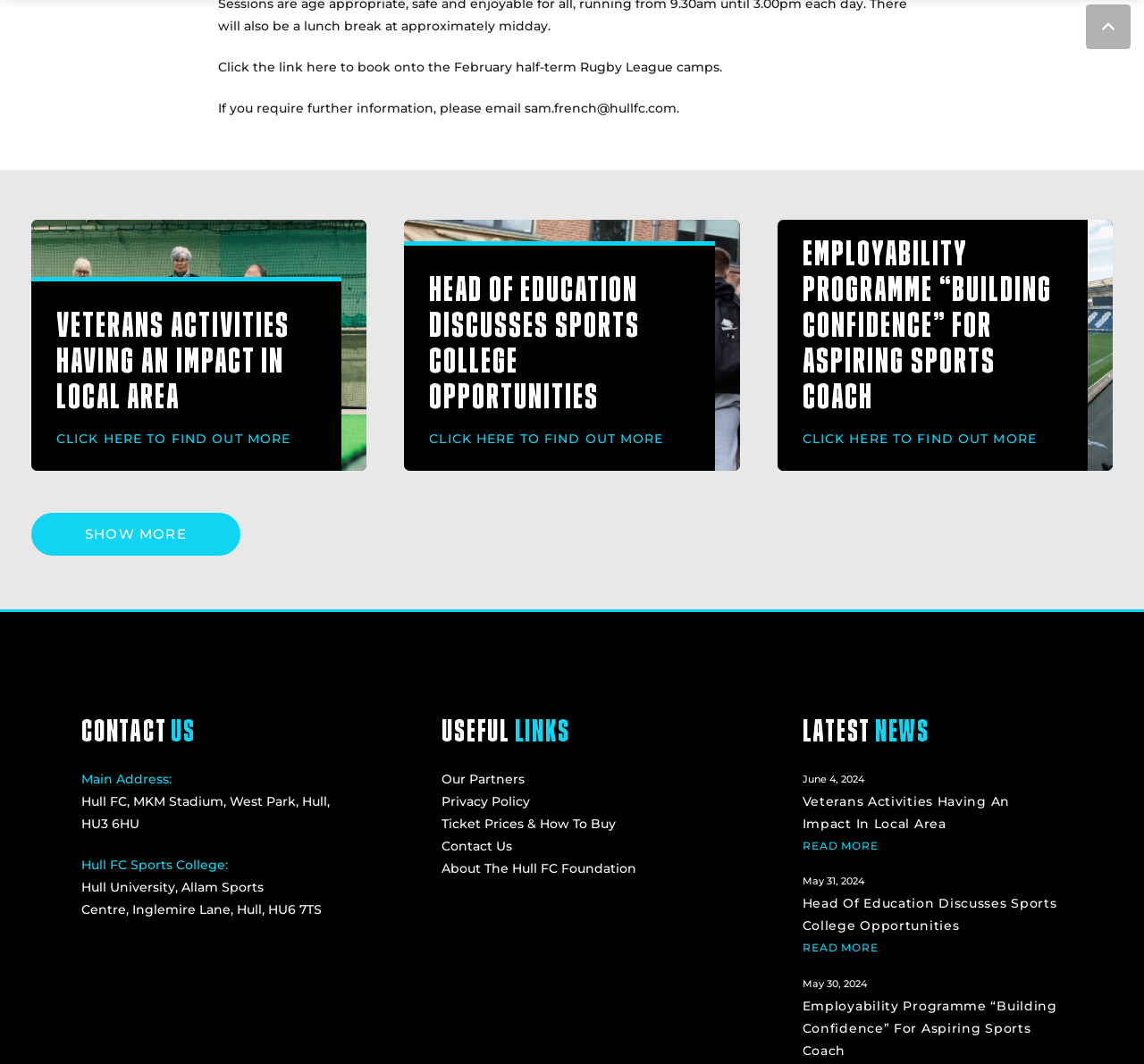Locate the bounding box coordinates of the area you need to click to fulfill this instruction: 'Click the link to book onto the February half-term Rugby League camps.'. The coordinates must be in the form of four float numbers ranging from 0 to 1: [left, top, right, bottom].

[0.19, 0.055, 0.634, 0.071]